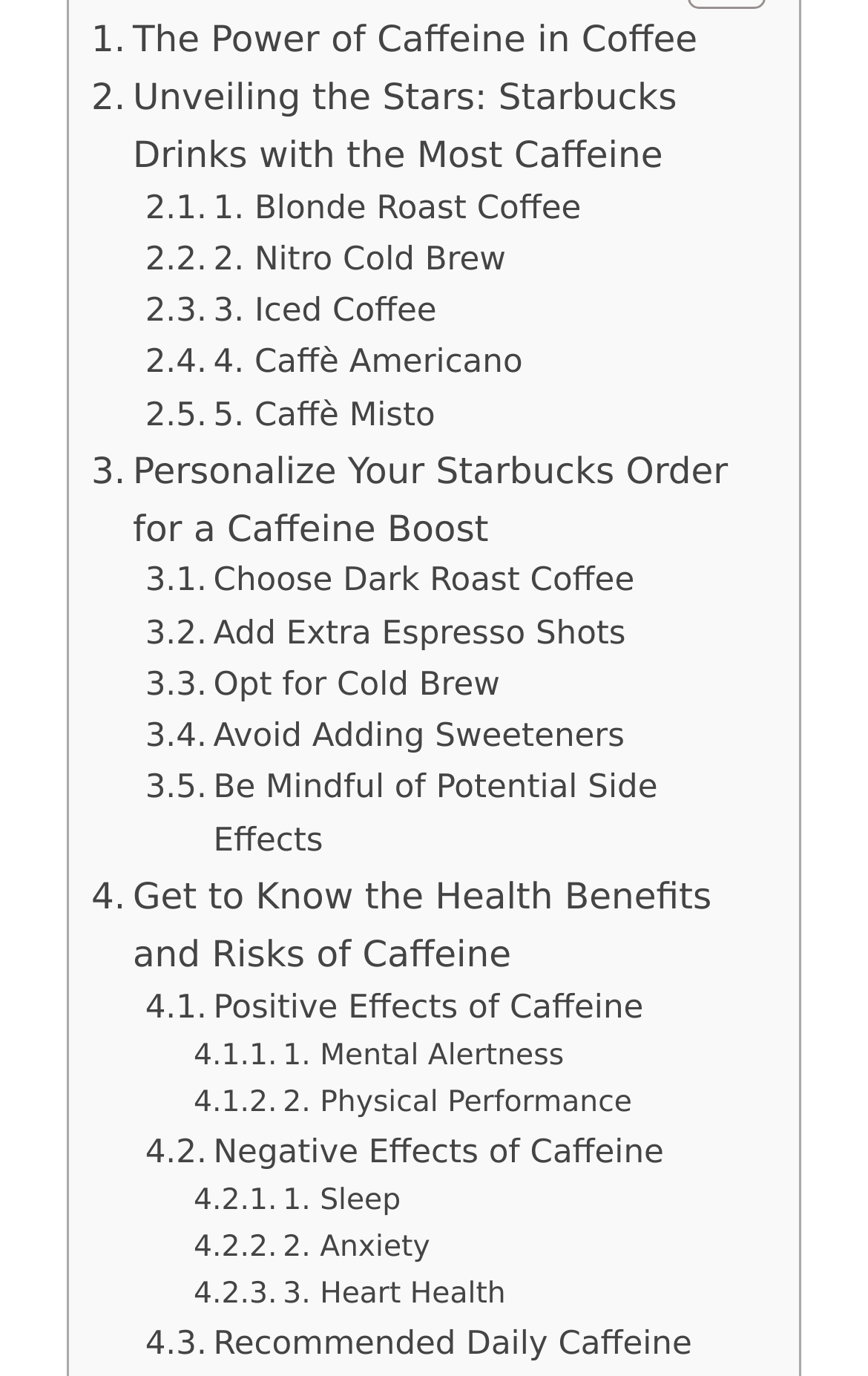What is the last link in the table of contents?
Refer to the image and respond with a one-word or short-phrase answer.

Negative Effects of Caffeine